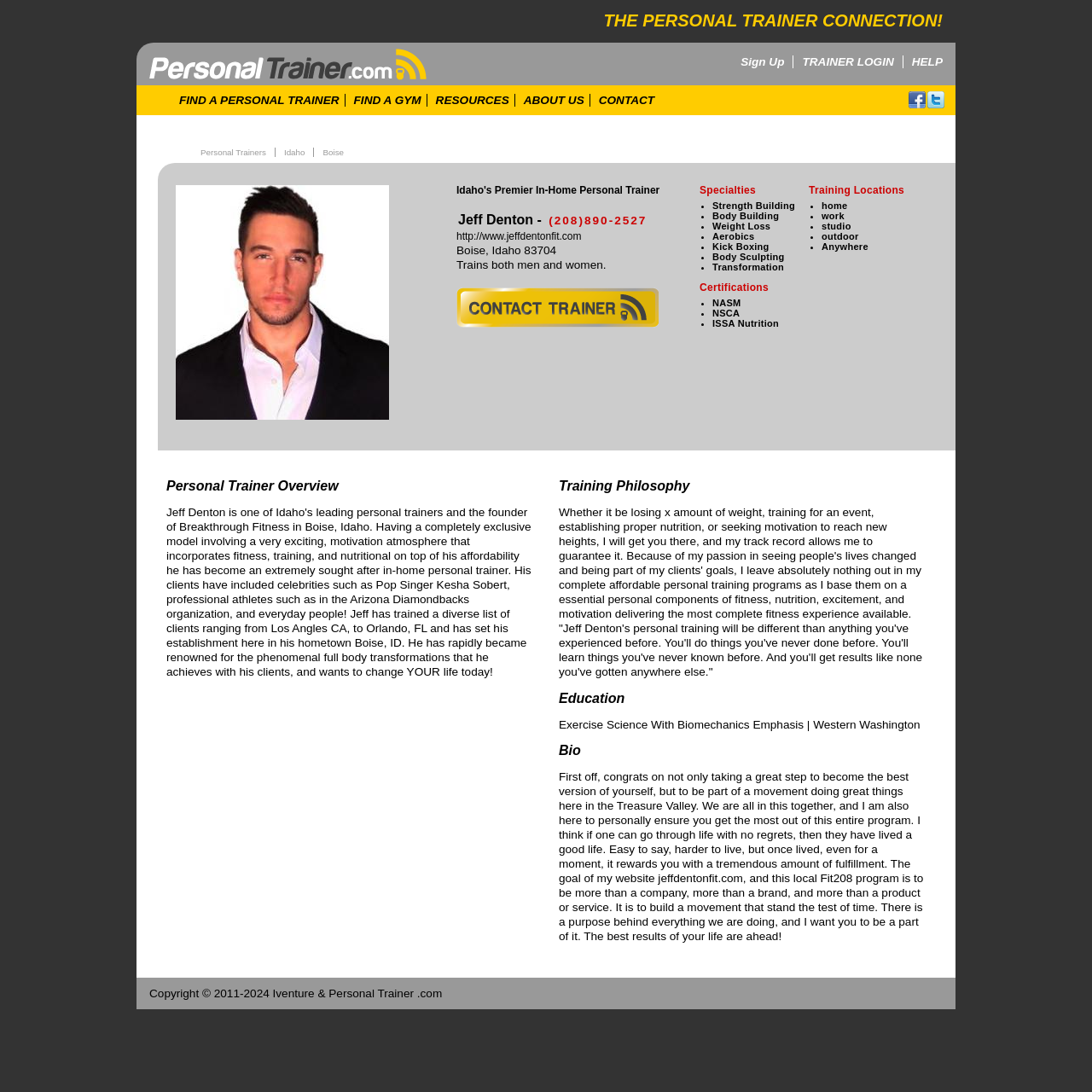What is the certification of the personal trainer?
From the image, respond using a single word or phrase.

NASM, NSCA, ISSA Nutrition